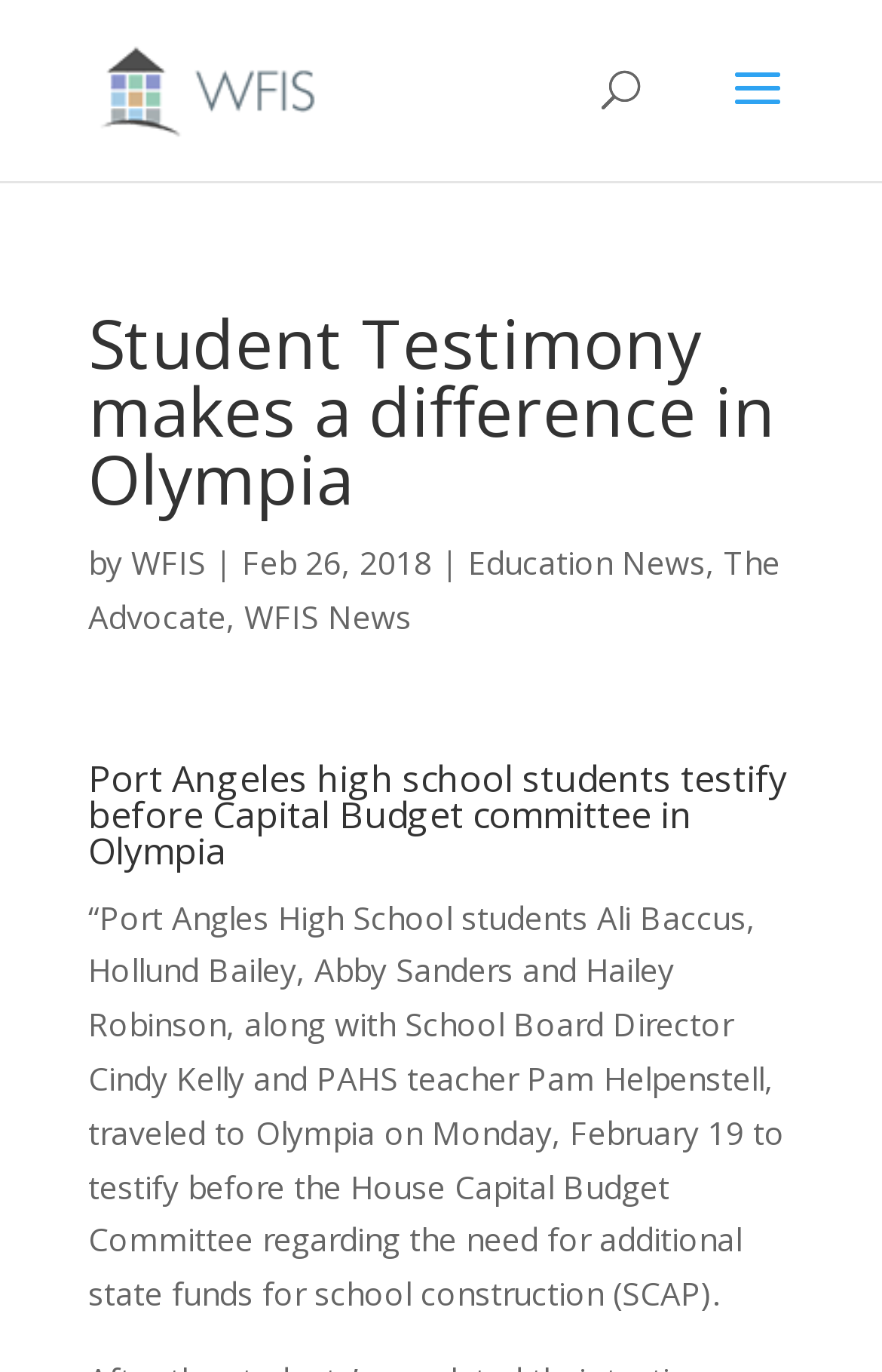Locate the UI element described as follows: "WFIS". Return the bounding box coordinates as four float numbers between 0 and 1 in the order [left, top, right, bottom].

[0.149, 0.394, 0.233, 0.426]